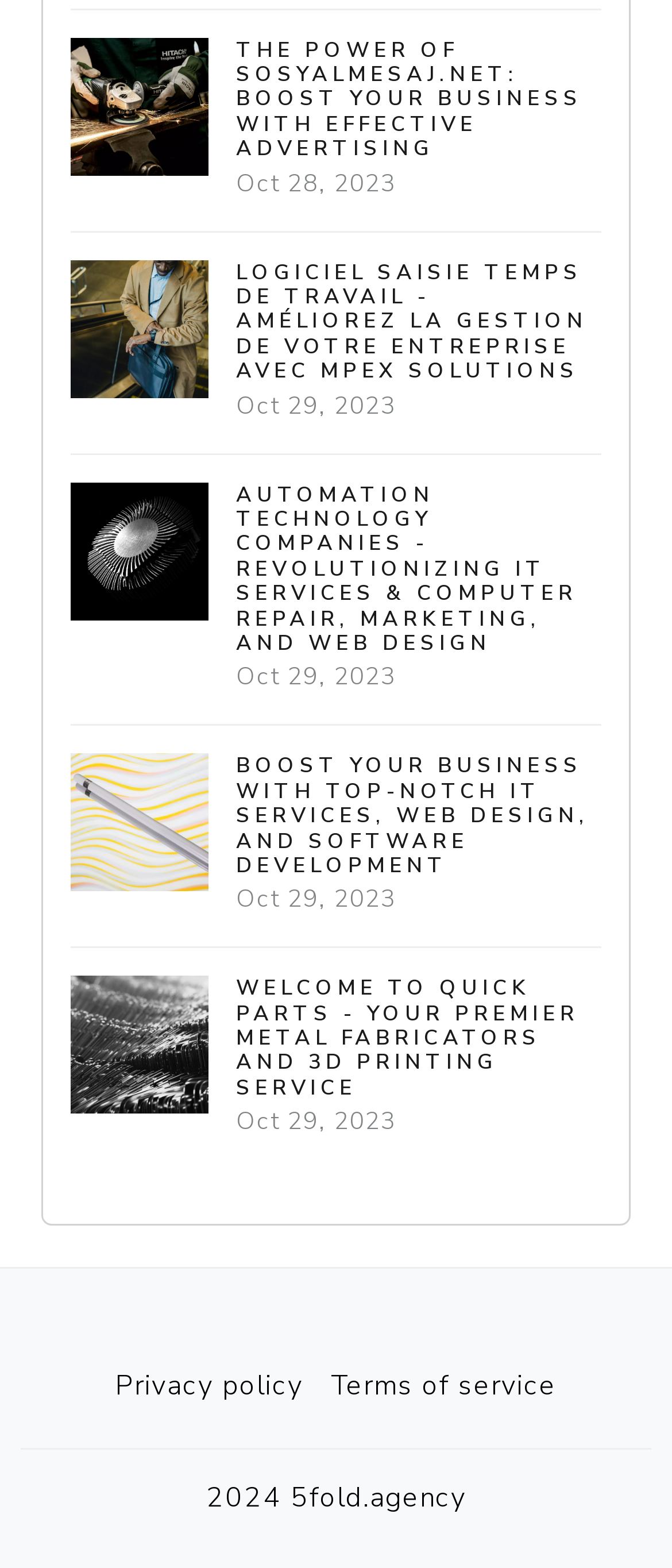How many images are on the webpage?
Give a one-word or short-phrase answer derived from the screenshot.

5